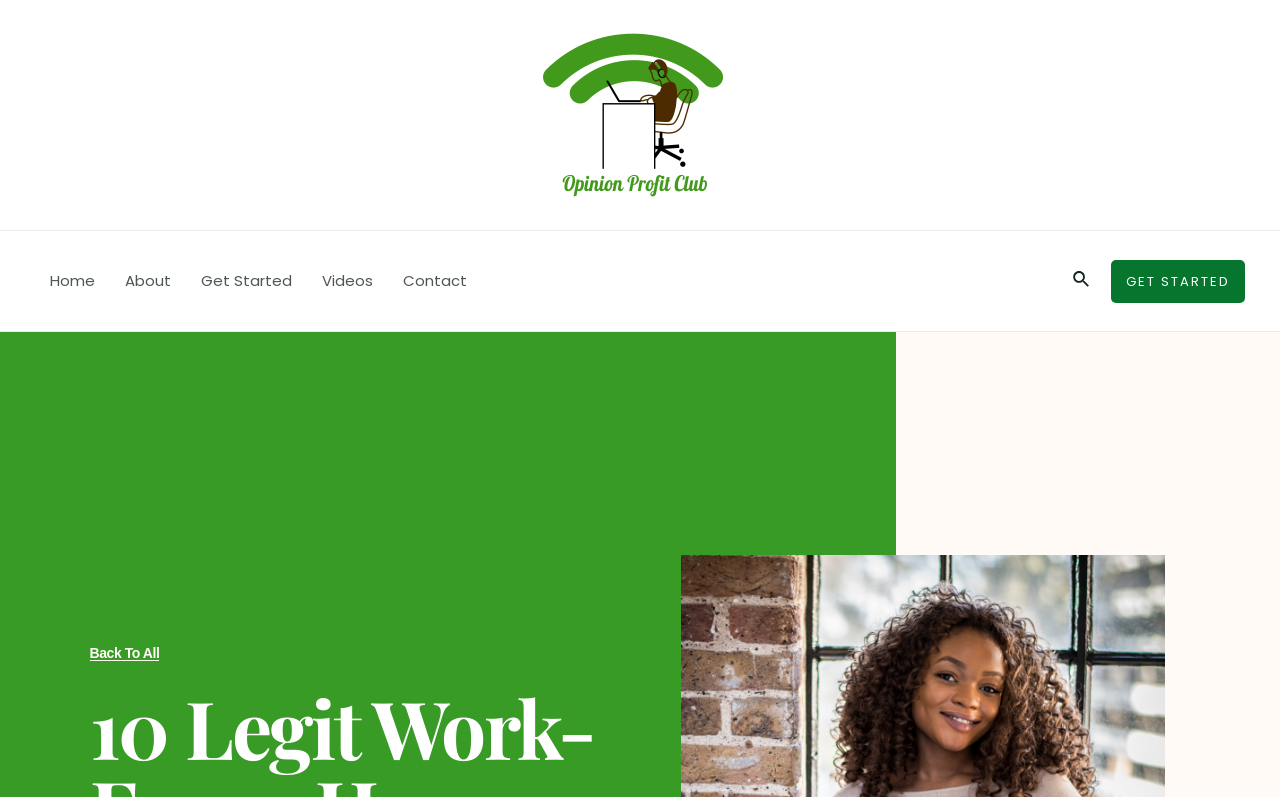How many navigation links are there?
Based on the image, give a one-word or short phrase answer.

5